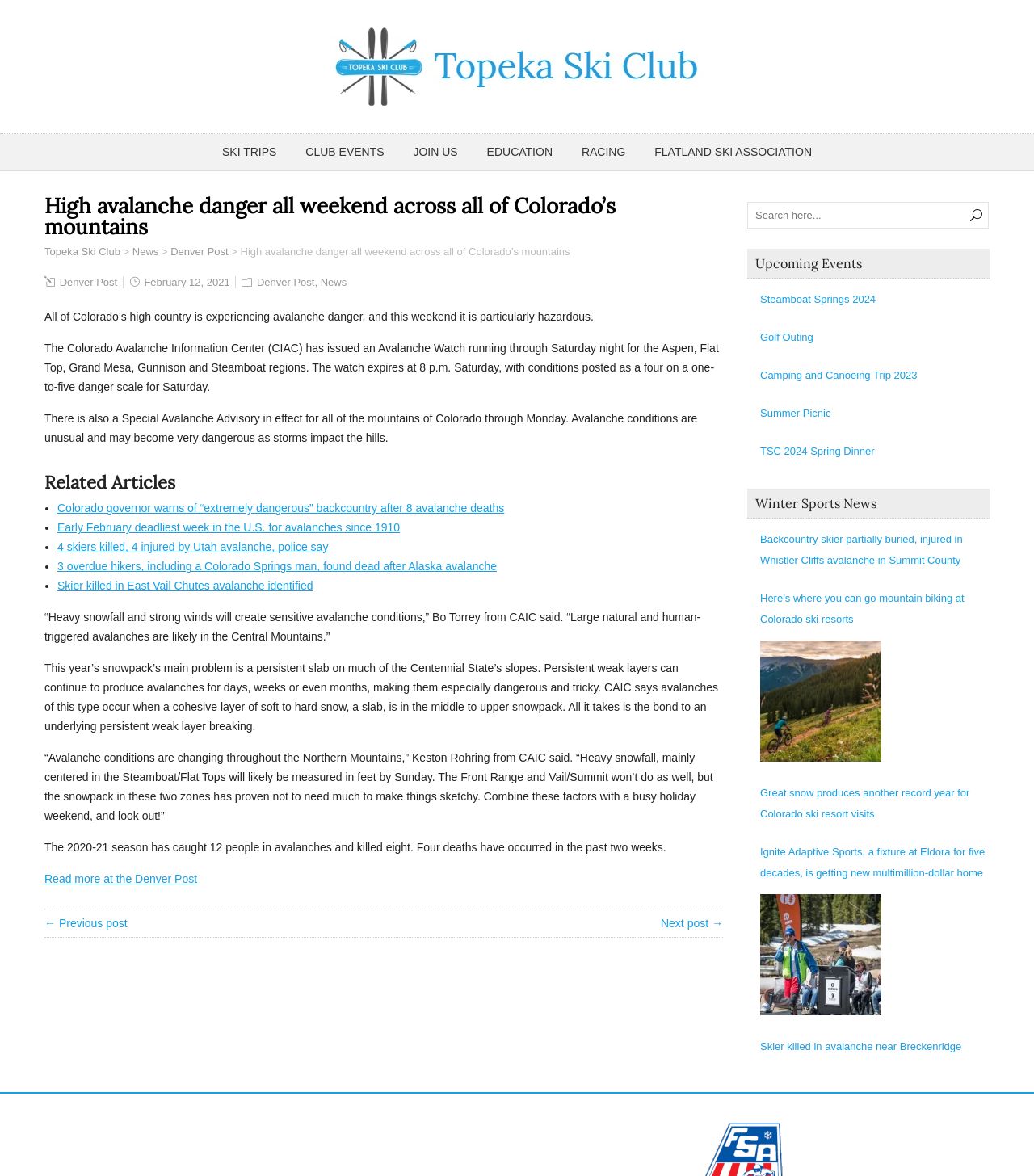Locate the bounding box coordinates of the clickable area to execute the instruction: "Read the article about State Earns MVR 332 Million Revenue from Imports and Exports in December 2023". Provide the coordinates as four float numbers between 0 and 1, represented as [left, top, right, bottom].

None